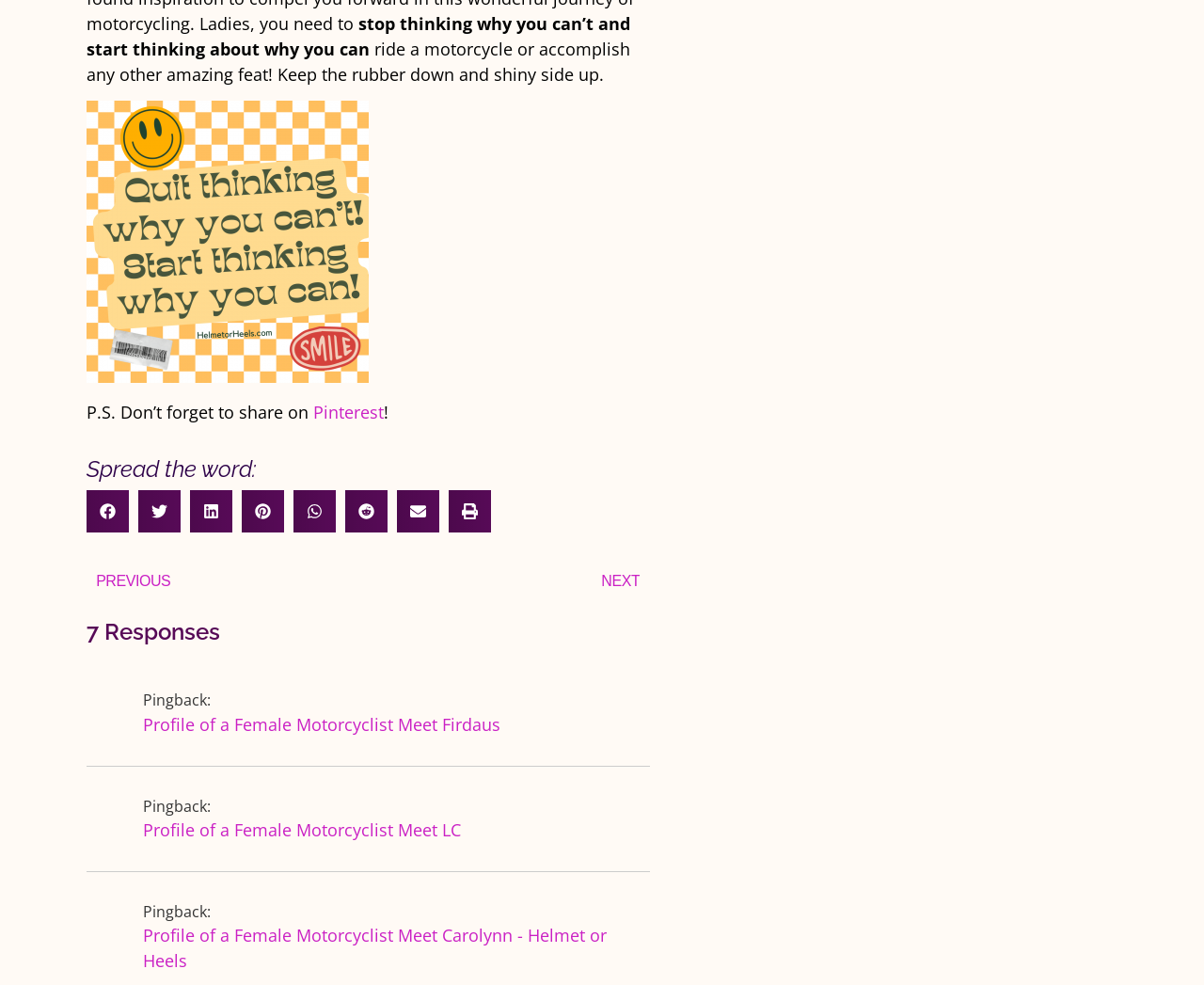Find the bounding box coordinates for the area that must be clicked to perform this action: "Read the article 'Profile of a Female Motorcyclist Meet Firdaus'".

[0.119, 0.723, 0.54, 0.749]